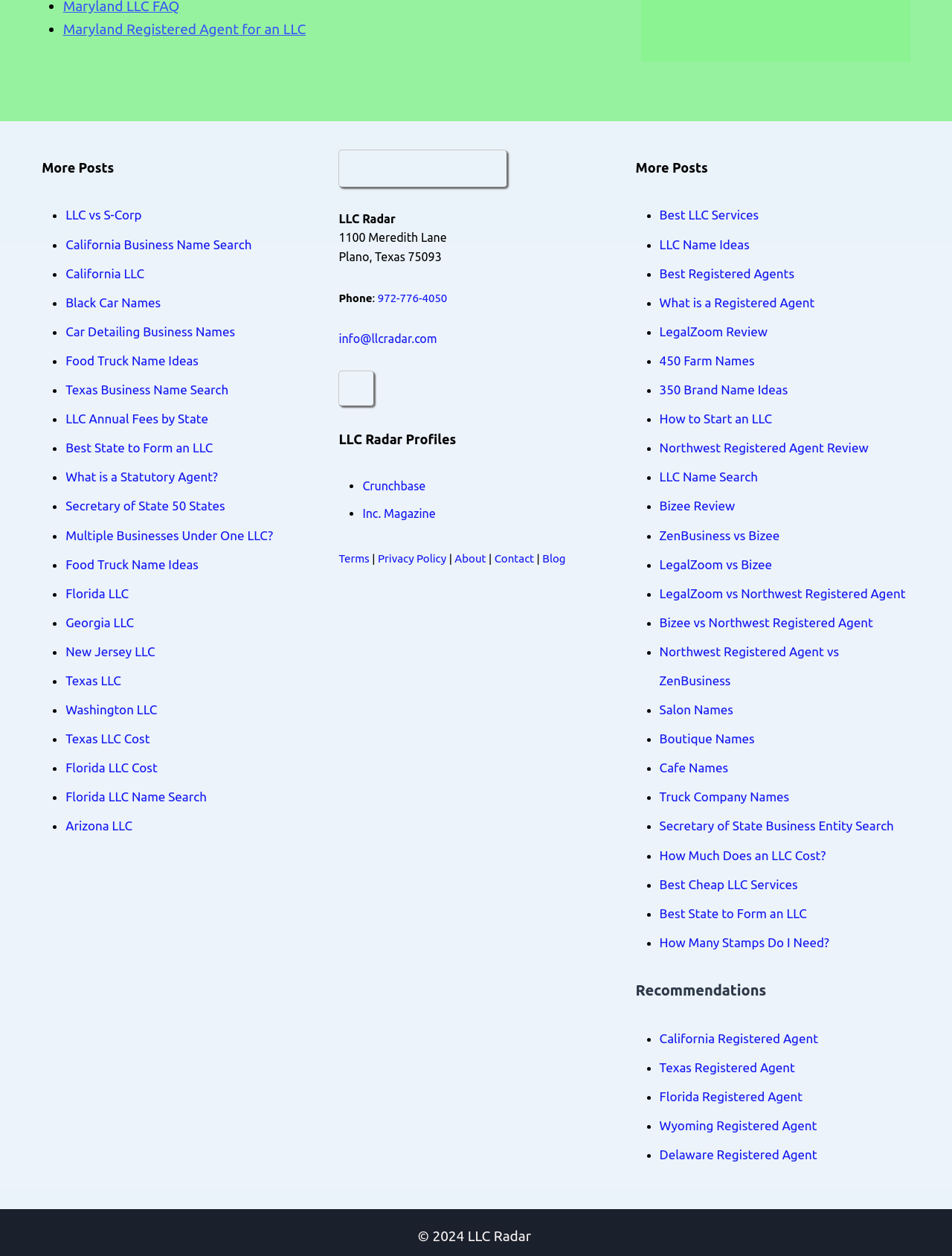Please identify the bounding box coordinates of the element I need to click to follow this instruction: "Check the rating of this service".

None